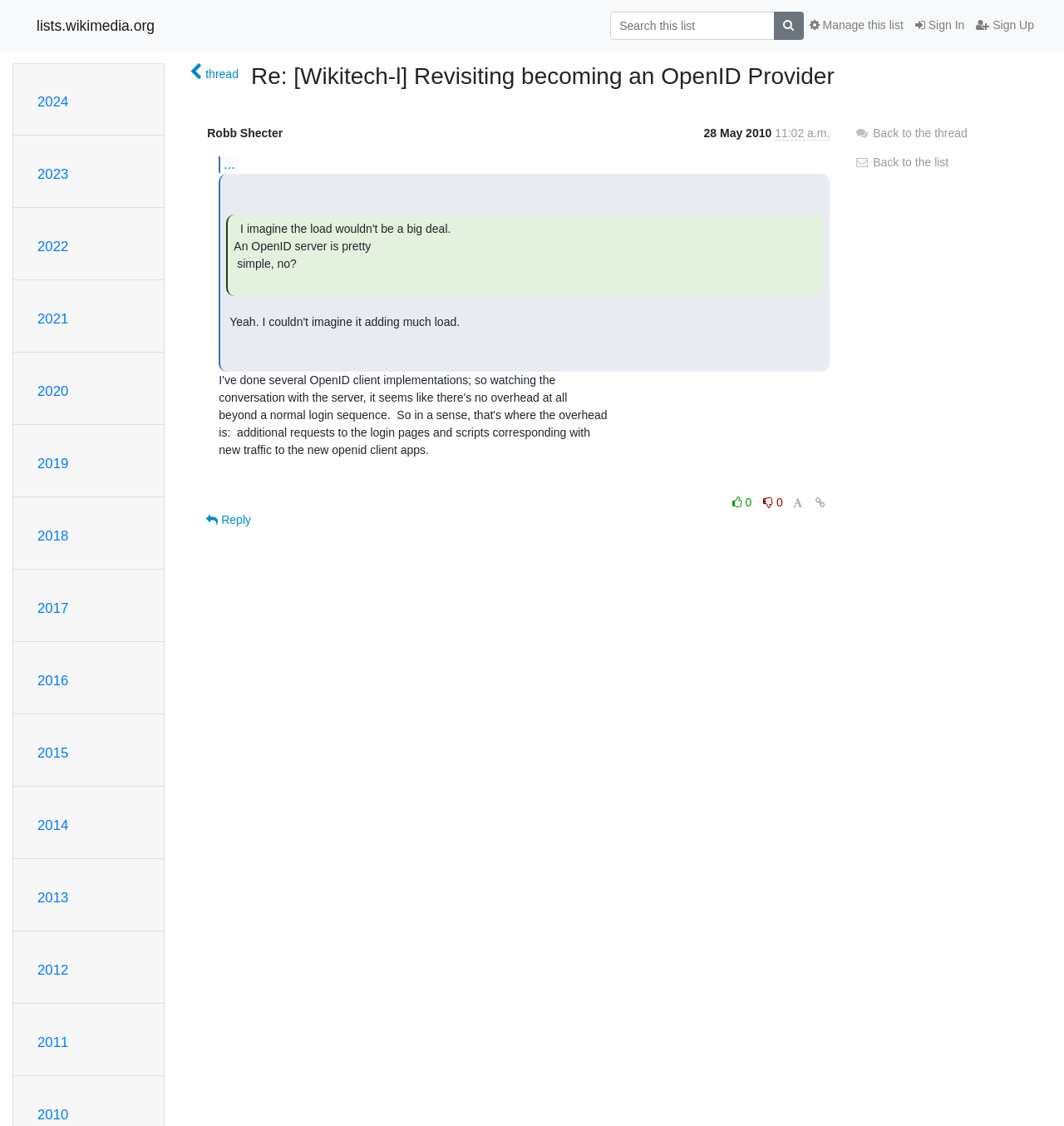Identify the bounding box coordinates of the section that should be clicked to achieve the task described: "Search this list".

[0.573, 0.01, 0.728, 0.035]